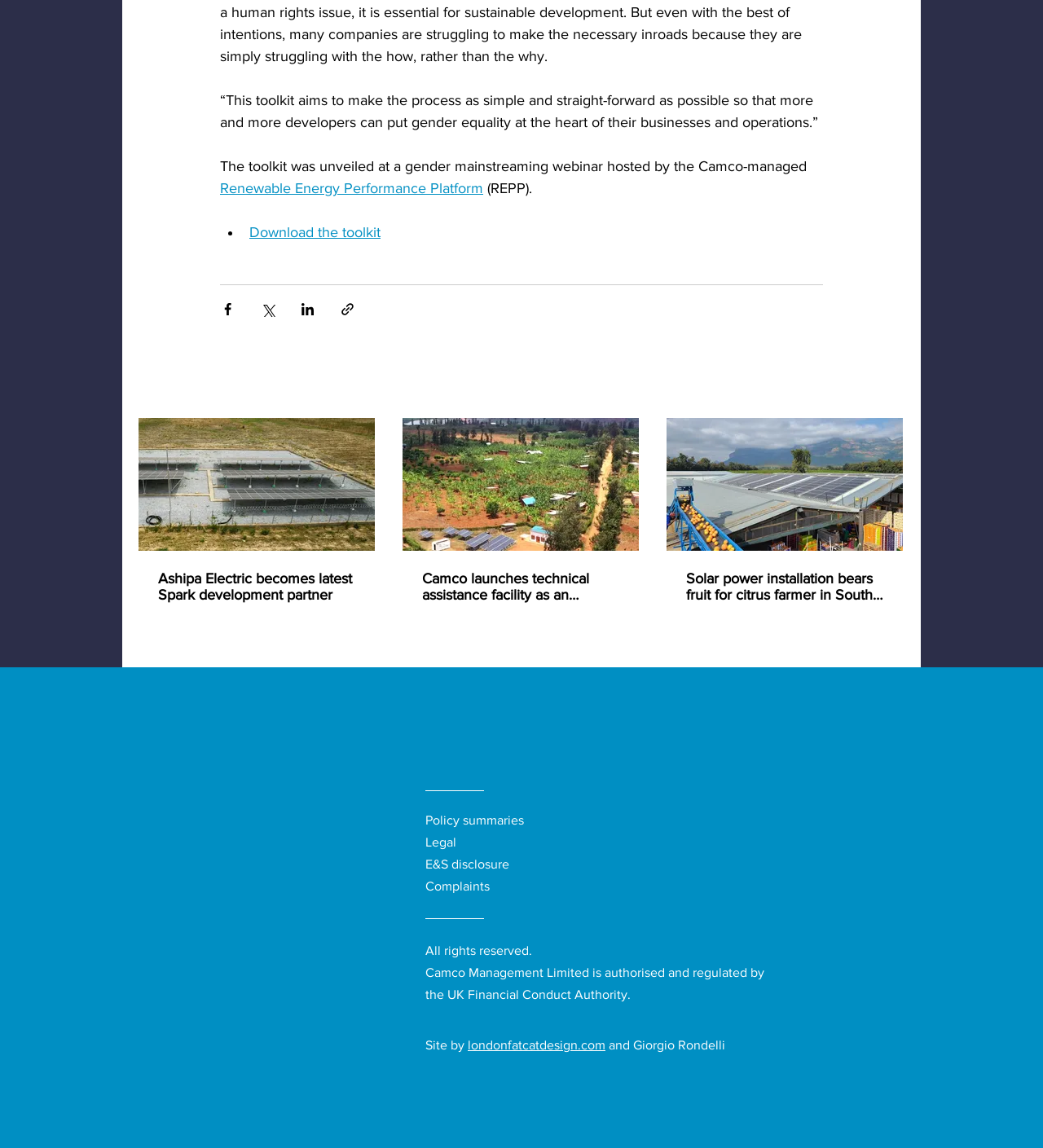Respond to the question with just a single word or phrase: 
What is the contact email address of the company?

info@camco.fm